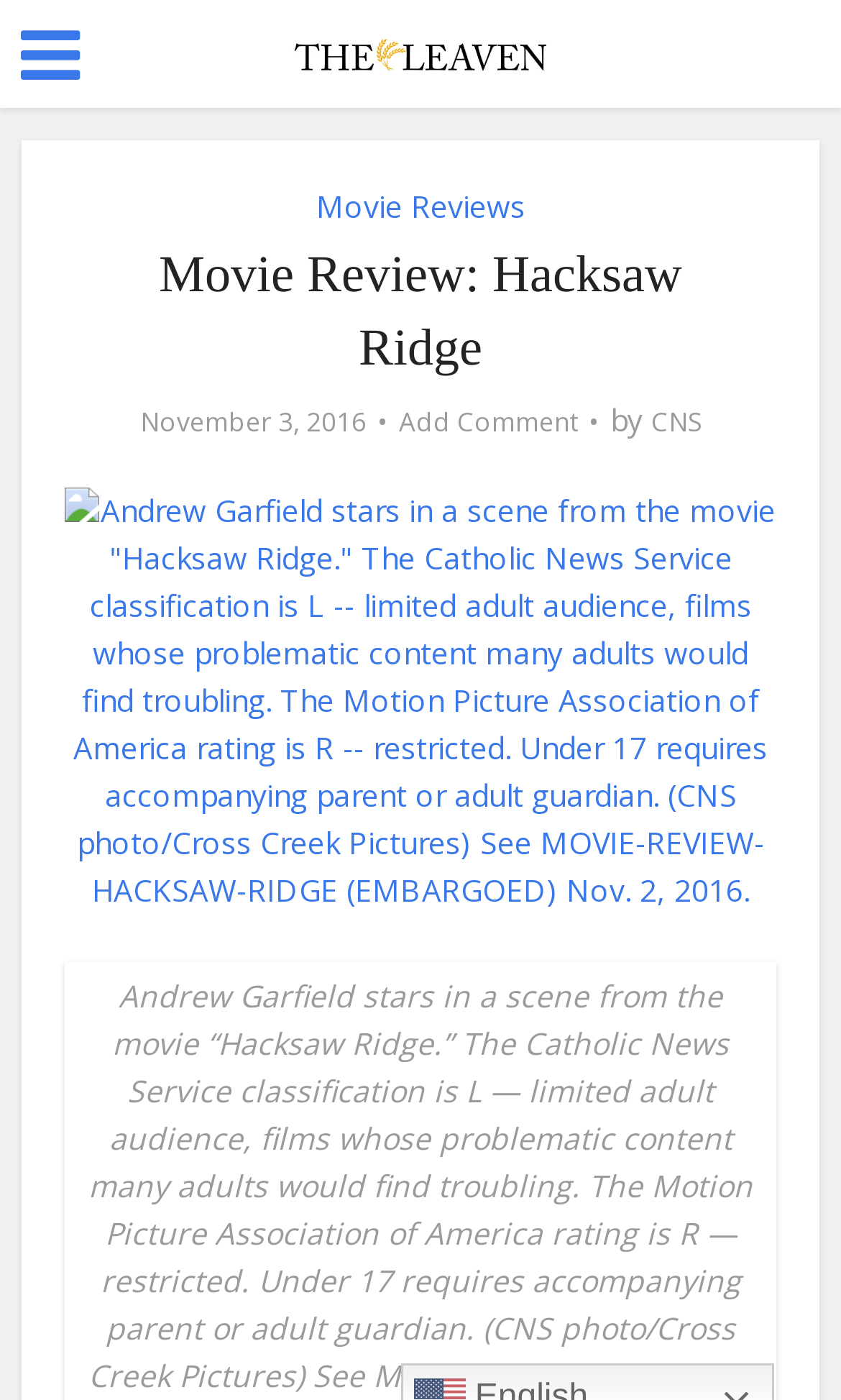Who stars in the movie Hacksaw Ridge?
Please provide a full and detailed response to the question.

I found the answer by reading the image description which mentions Andrew Garfield starring in a scene from the movie Hacksaw Ridge.